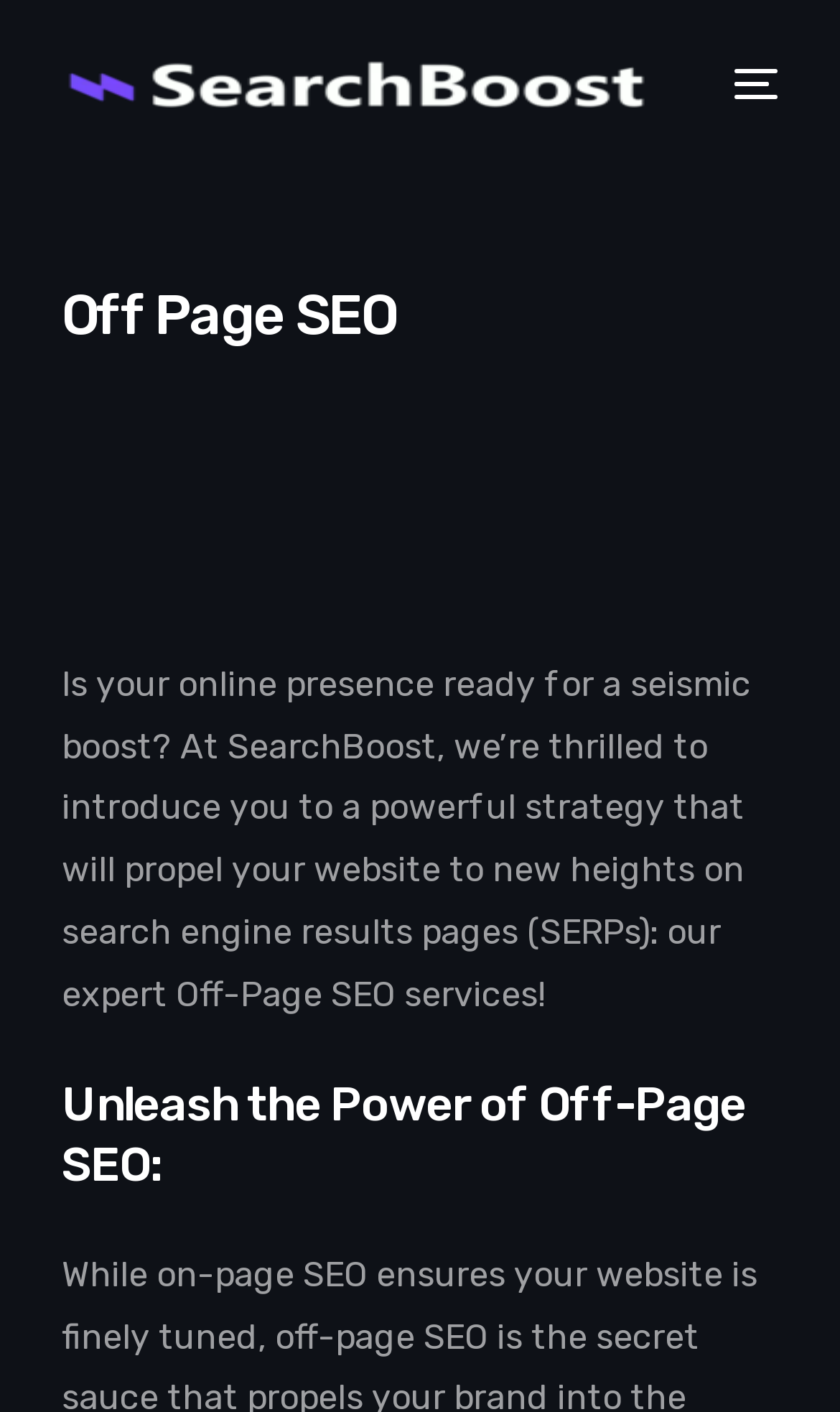Please use the details from the image to answer the following question comprehensively:
What is the contact information?

The contact information is not explicitly provided, but there is a 'Contact us' link at the bottom of the webpage, which suggests that visitors can click on it to find out more about how to get in touch with the company.